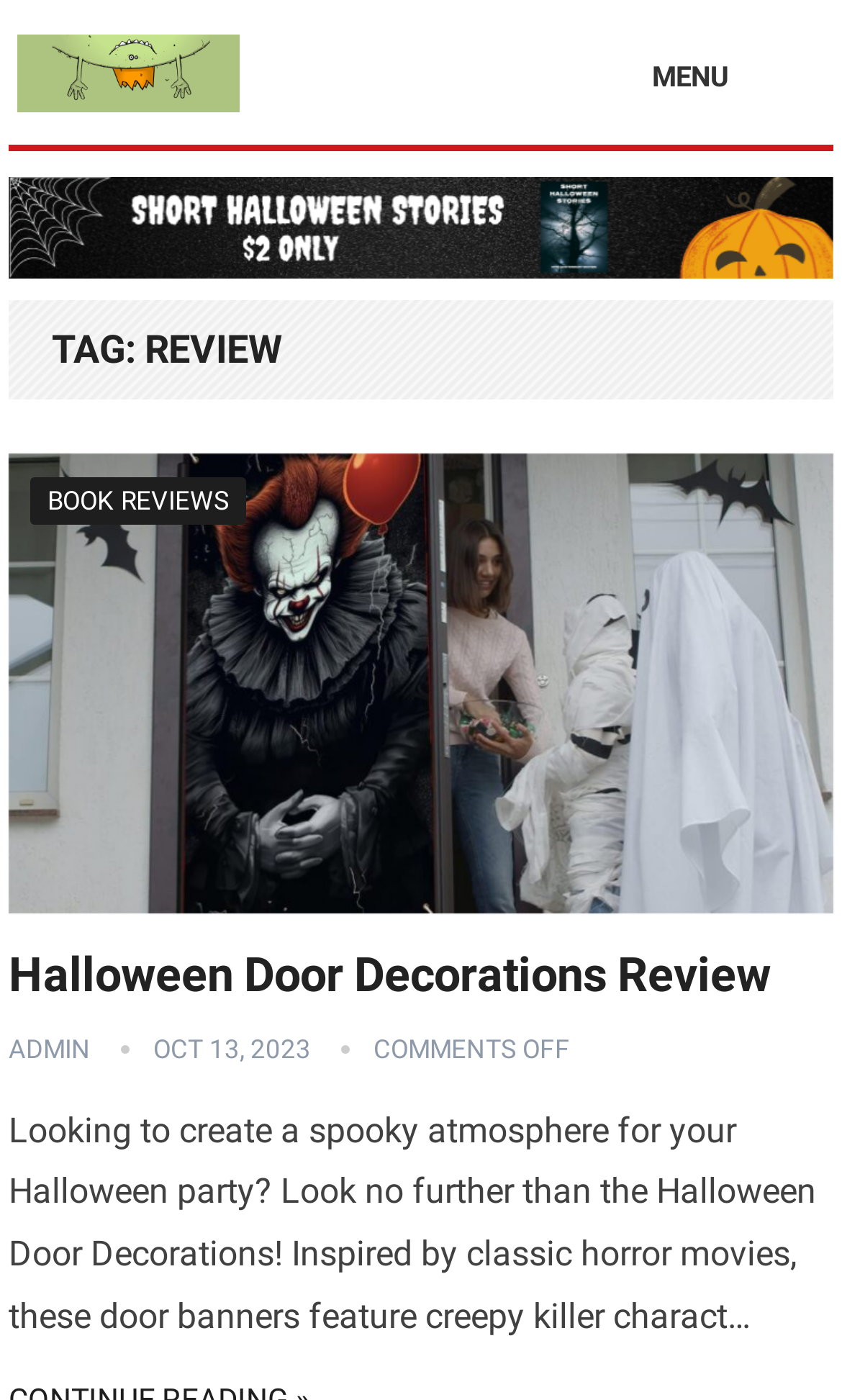Look at the image and write a detailed answer to the question: 
What is the author of the review?

I cannot find any information about the author of the review on the webpage, so it is not mentioned.